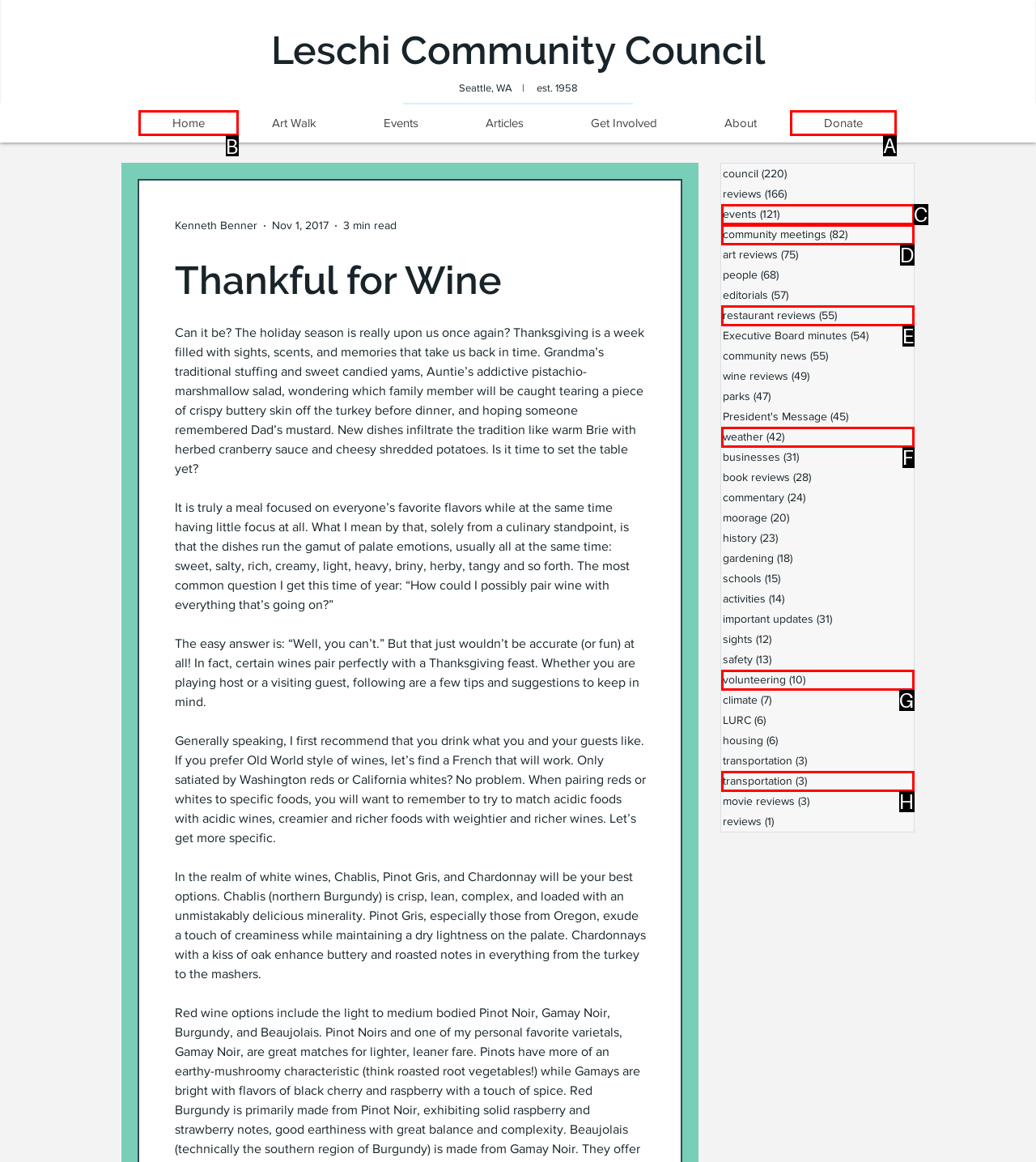Pick the HTML element that should be clicked to execute the task: Click on the 'Home' link
Respond with the letter corresponding to the correct choice.

B